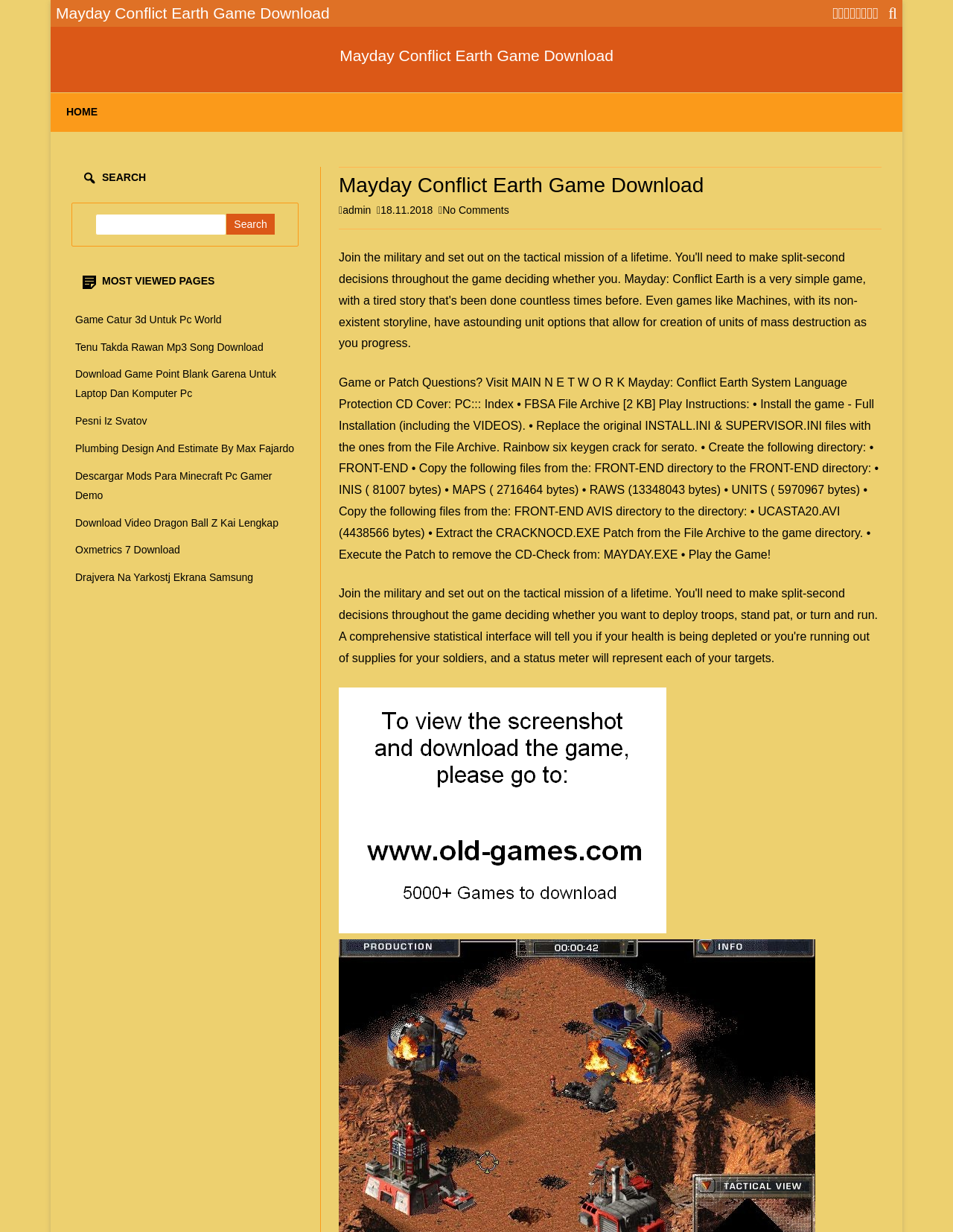What type of files are mentioned in the game installation instructions?
Please ensure your answer is as detailed and informative as possible.

The game installation instructions mention specific file types, including INI files (INSTALL.INI and SUPERVISOR.INI), AVI files (UCASTA20.AVI), and EXE files (CRACKNOCD.EXE). These file types are necessary for the game installation process.